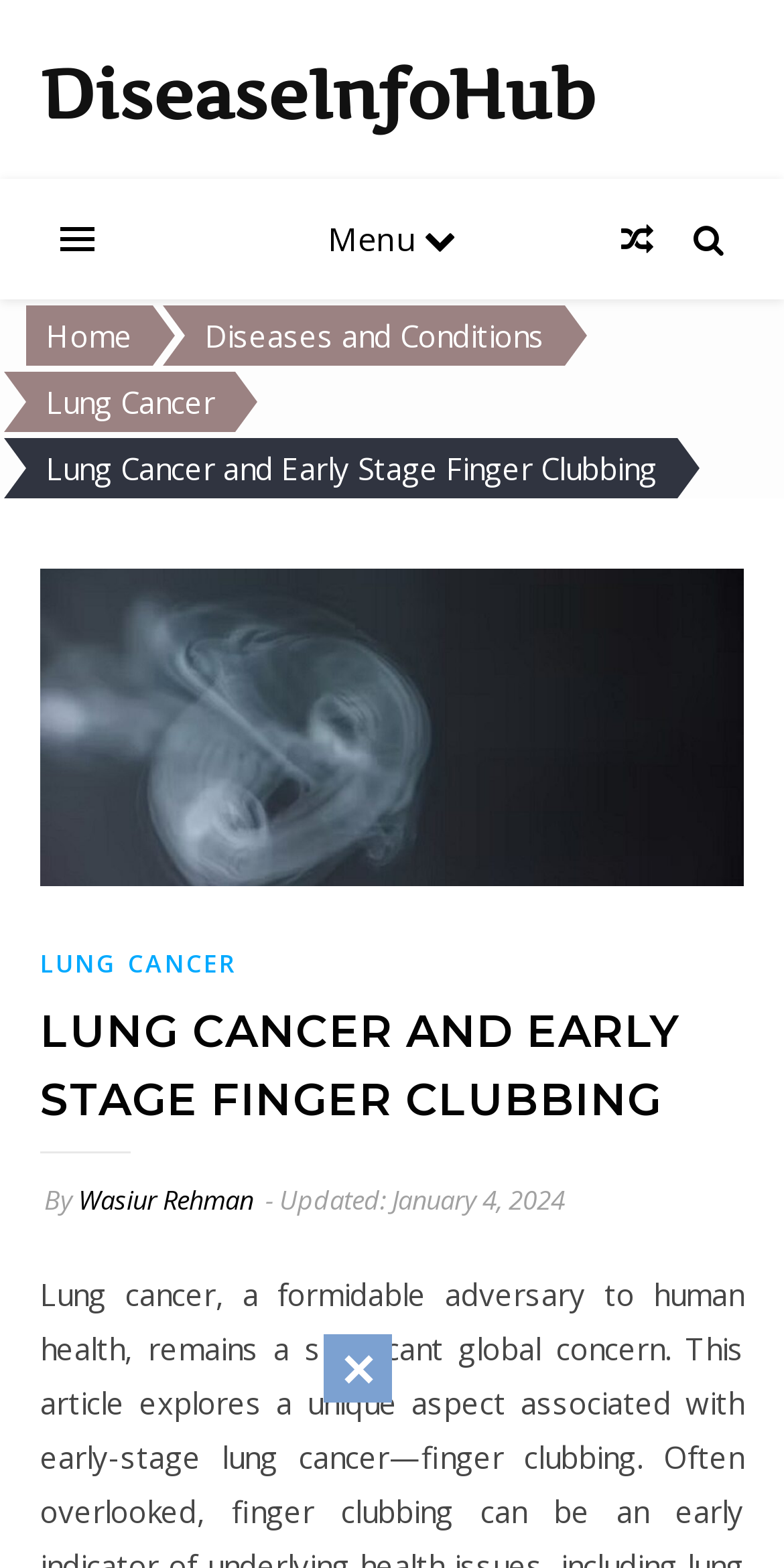Please provide the bounding box coordinates for the element that needs to be clicked to perform the following instruction: "Click the Into Action logo". The coordinates should be given as four float numbers between 0 and 1, i.e., [left, top, right, bottom].

None